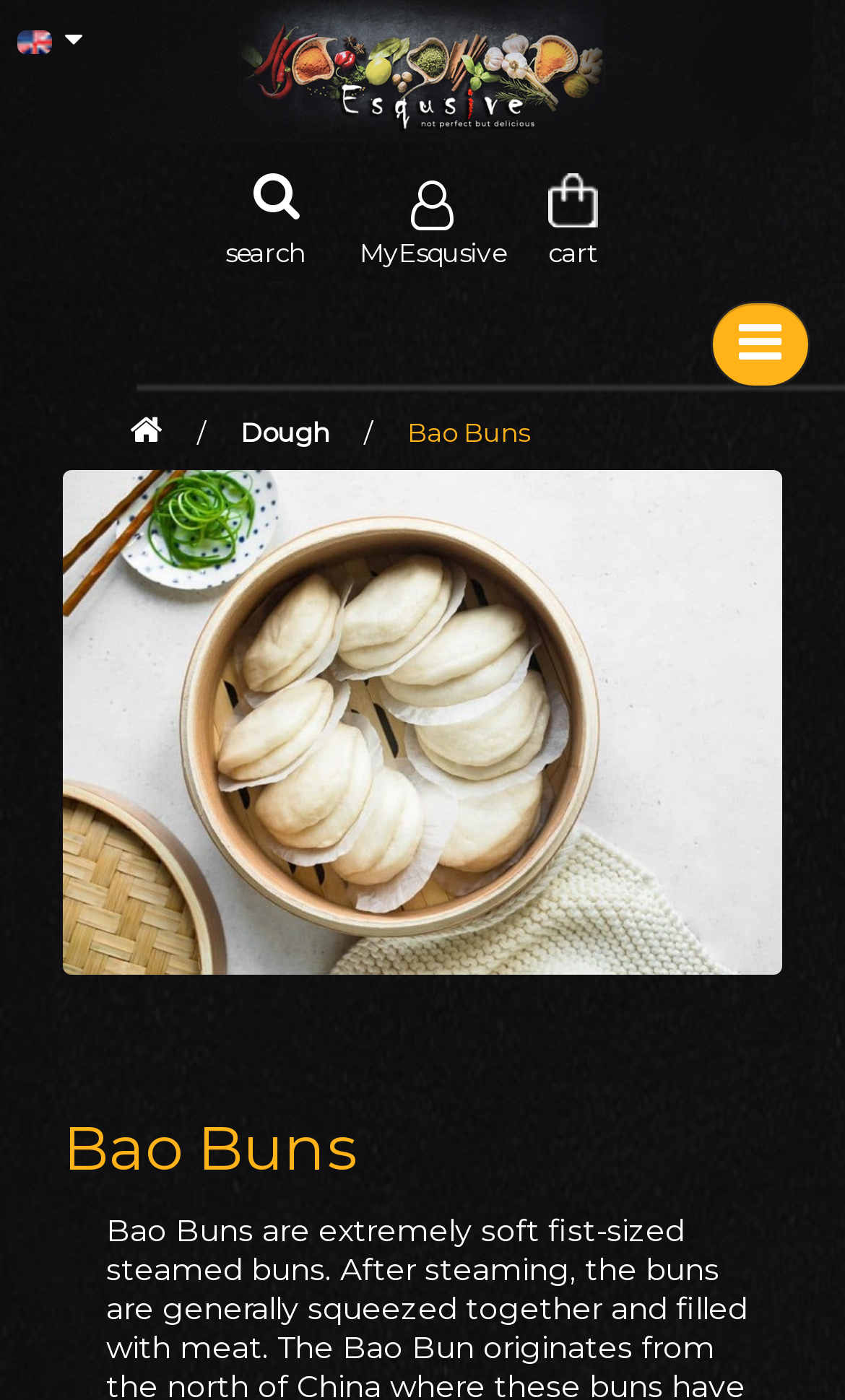Identify the bounding box of the HTML element described here: "alt="English" title="English"". Provide the coordinates as four float numbers between 0 and 1: [left, top, right, bottom].

[0.0, 0.008, 0.118, 0.05]